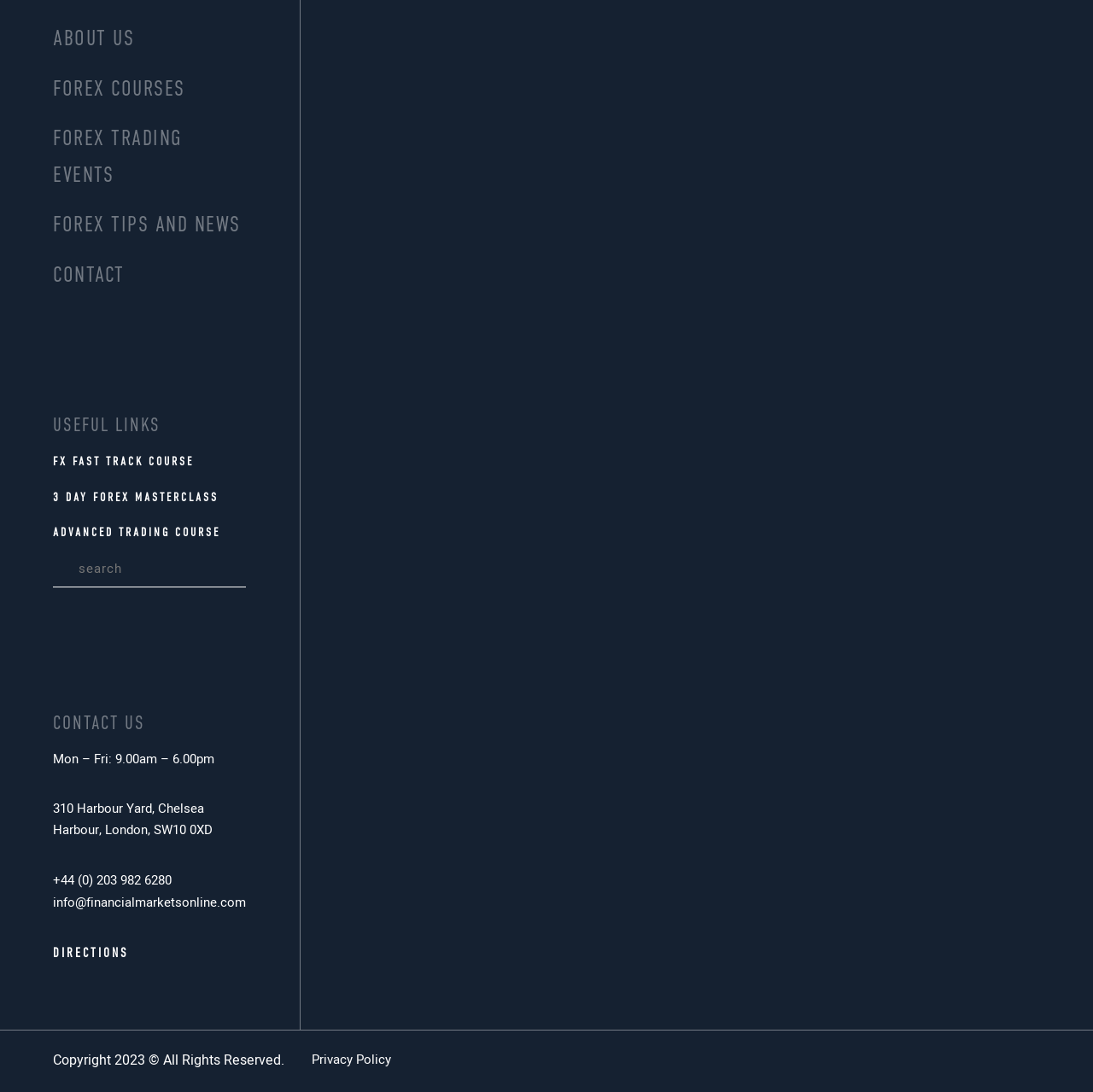Please find the bounding box coordinates of the element that needs to be clicked to perform the following instruction: "Contact us by phone". The bounding box coordinates should be four float numbers between 0 and 1, represented as [left, top, right, bottom].

[0.049, 0.797, 0.157, 0.815]